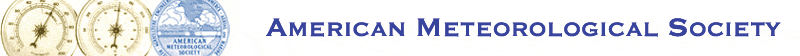Generate an elaborate caption that covers all aspects of the image.

The image features the prominent logo of the American Meteorological Society, showcasing a series of weather instruments depicted alongside the organization's name in blue text. This visual element represents the society's commitment to advancing meteorological sciences, providing a professional platform for researchers, educators, and practitioners. The contrasting colors and sleek design signify the society's modern approach to weather and atmospheric research, aligned with the aims of disseminating knowledge and fostering collaboration within the meteorological community. This logo adorns the header of a webpage dedicated to highlighting research related to NOAA Polar Instrument Data Generation for Level 1B users, emphasizing the intersection of meteorology and technology in understanding and analyzing polar data.